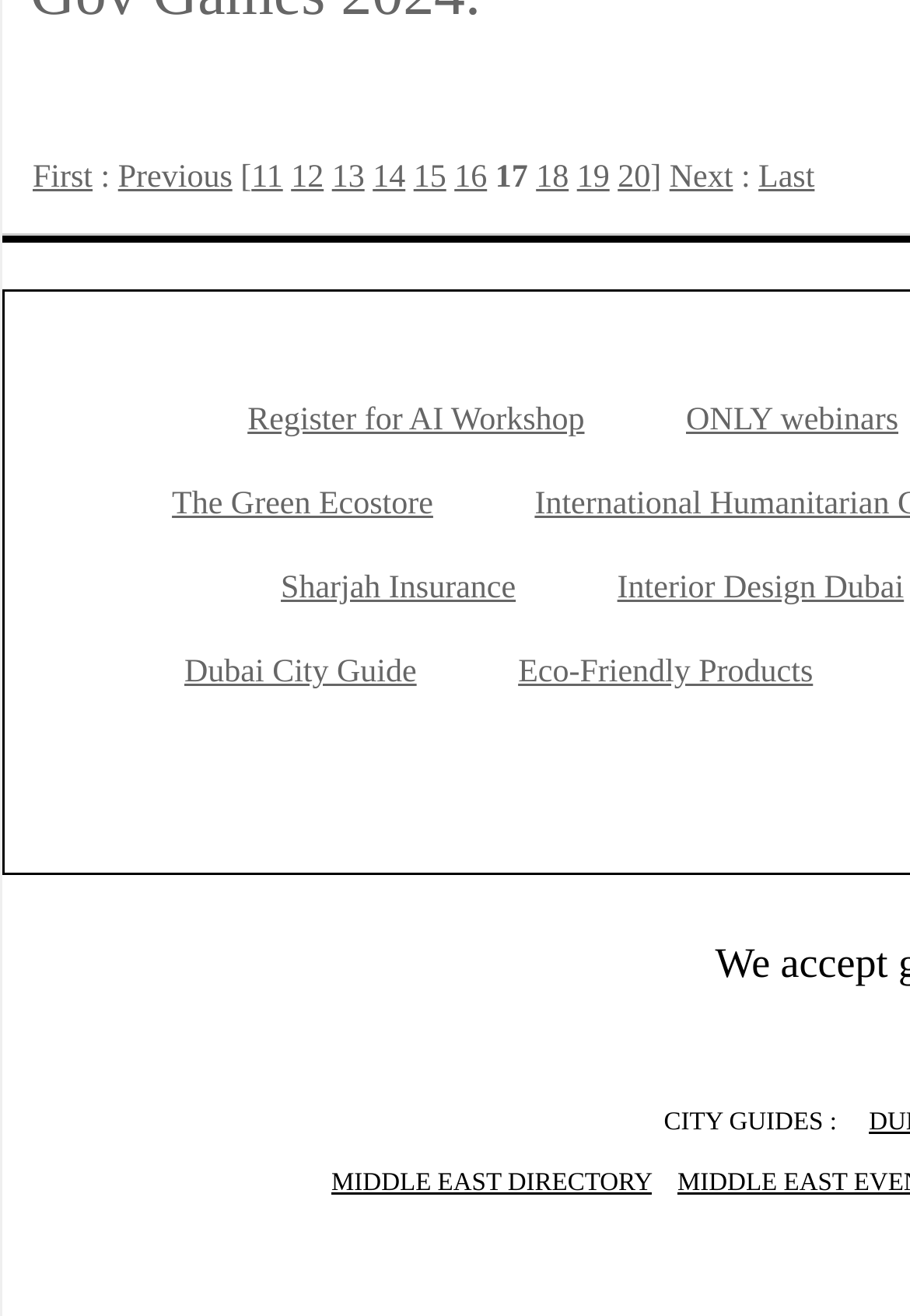Specify the bounding box coordinates of the region I need to click to perform the following instruction: "go to next page". The coordinates must be four float numbers in the range of 0 to 1, i.e., [left, top, right, bottom].

[0.736, 0.123, 0.805, 0.149]